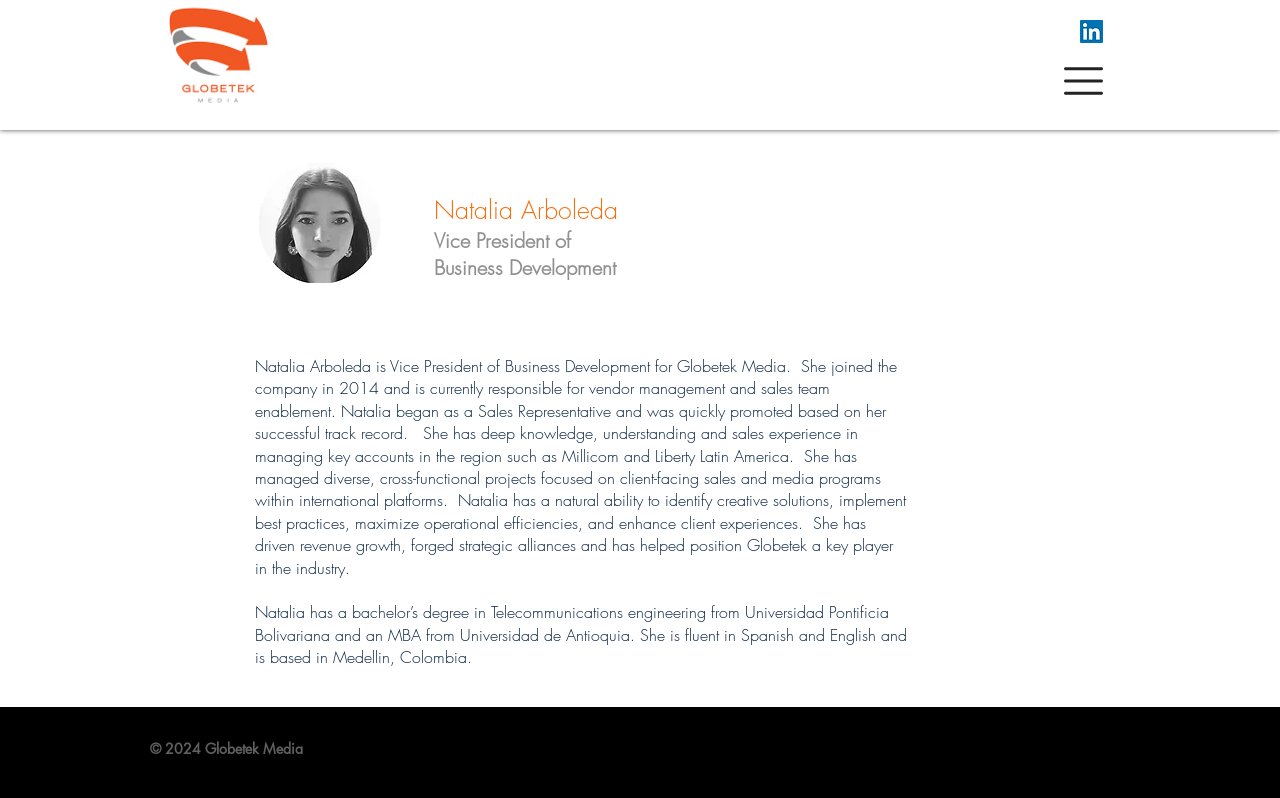Find the bounding box of the UI element described as: "aria-label="LinkedIn Social Icon"". The bounding box coordinates should be given as four float values between 0 and 1, i.e., [left, top, right, bottom].

[0.844, 0.025, 0.862, 0.054]